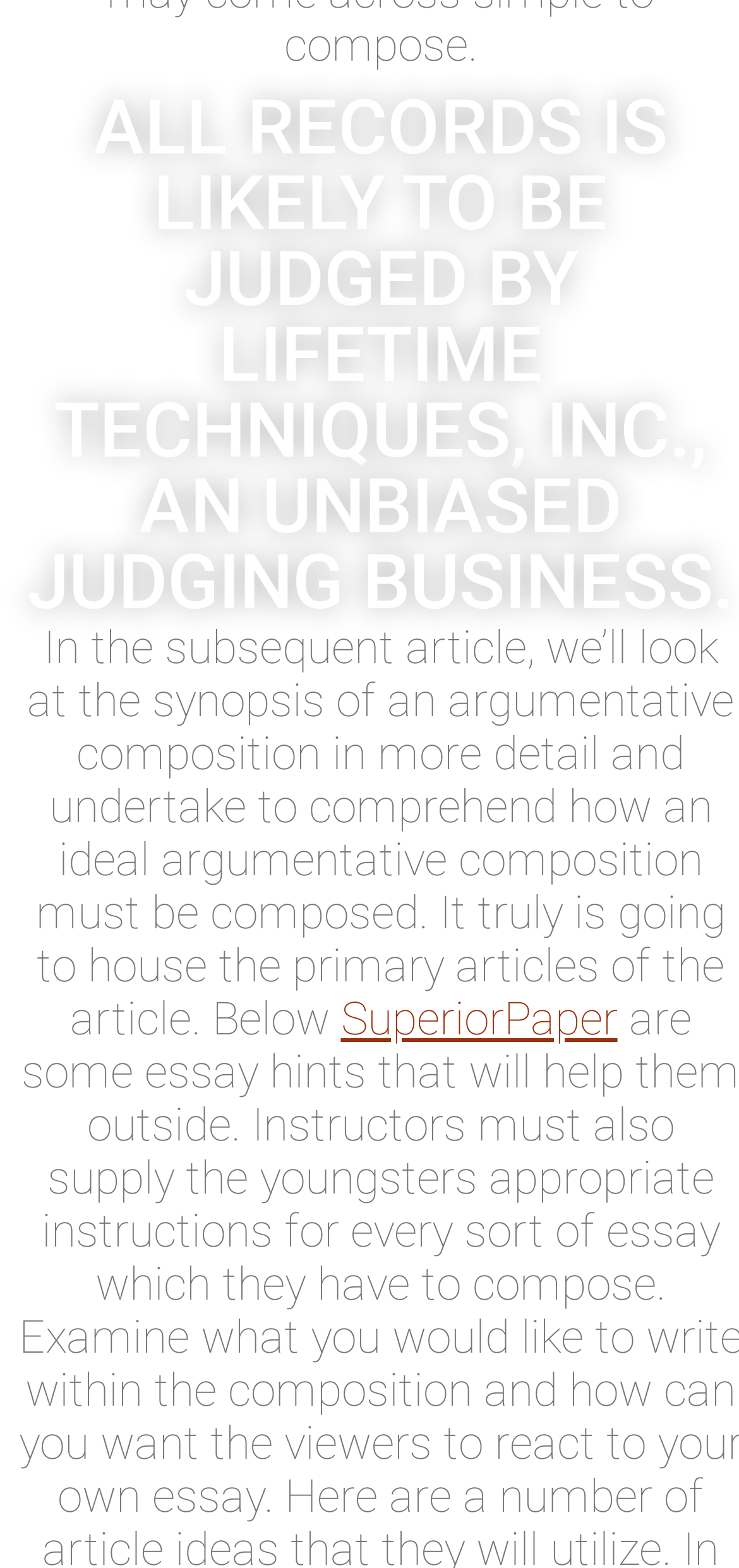Bounding box coordinates are to be given in the format (top-left x, top-left y, bottom-right x, bottom-right y). All values must be floating point numbers between 0 and 1. Provide the bounding box coordinate for the UI element described as: SuperiorPaper

[0.461, 0.633, 0.835, 0.667]